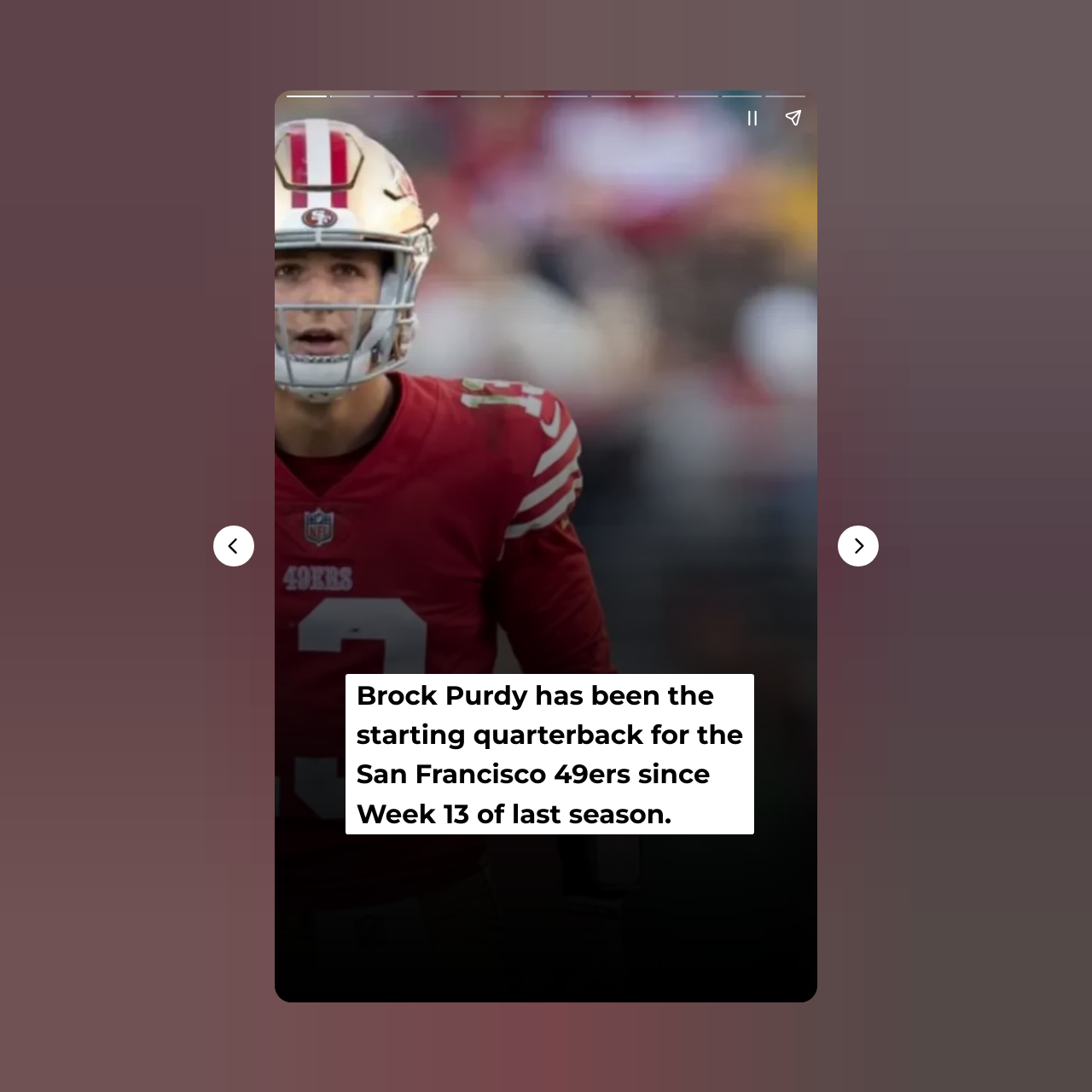Please find and provide the title of the webpage.

49ers Veteran Speaks On Brock Purdy’s Impact On The Team